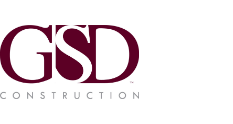What is the word written beneath the main lettering?
Please look at the screenshot and answer in one word or a short phrase.

CONSTRUCTION